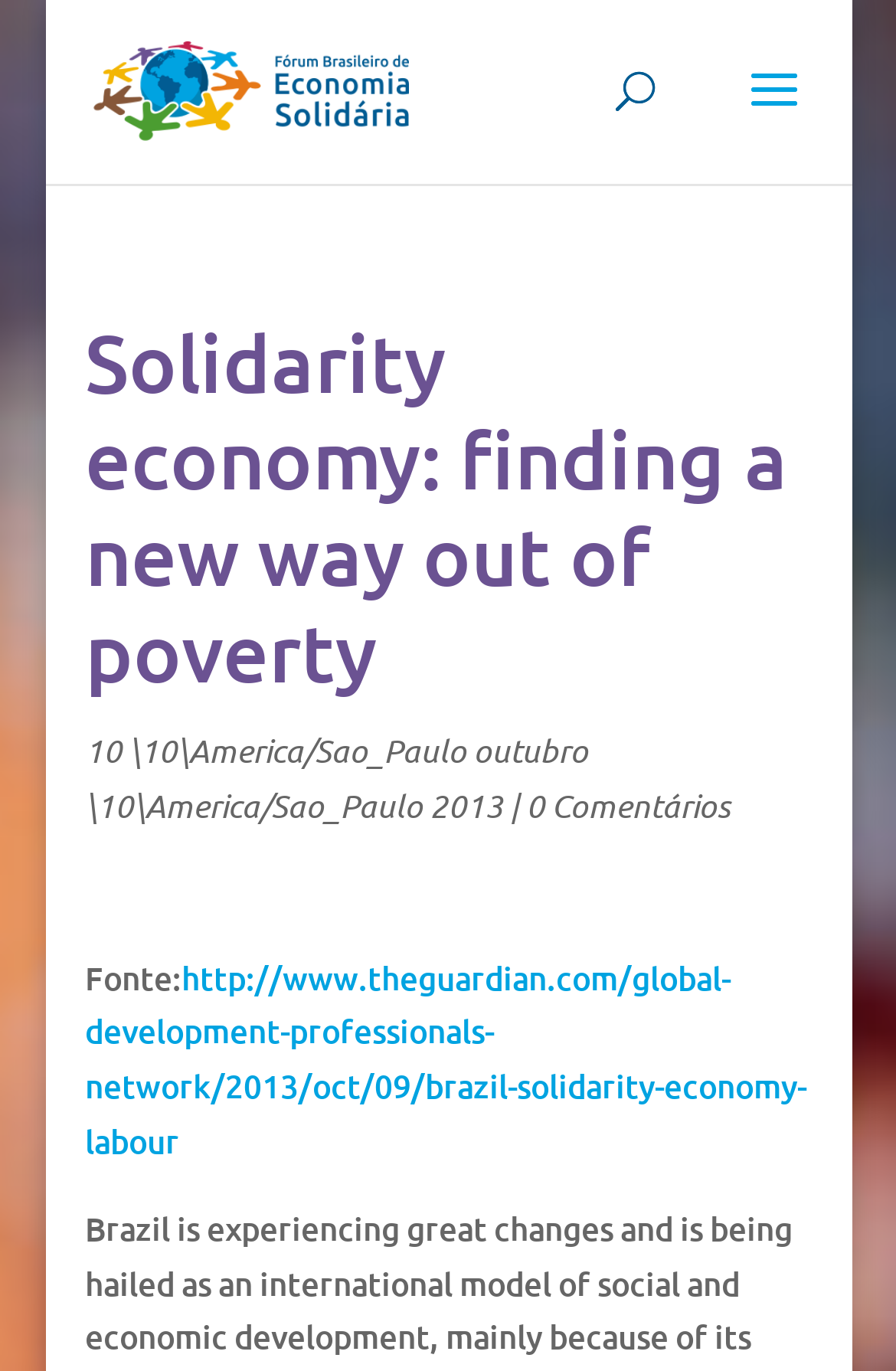Identify and provide the main heading of the webpage.

Solidarity economy: finding a new way out of poverty